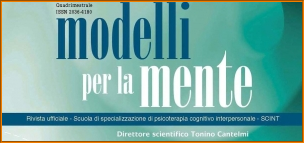Summarize the image with a detailed caption.

The image features the cover of the quarterly journal "Modelli per la Mente," which translates to "Models for the Mind." The design prominently displays the title in a stylish font, emphasizing "modelli" in bold blue letters, while "per la mente" appears in a lighter hue. Below the title, a subtitle indicates that it is the official journal of the SCINT School of Specialization in Interpersonal Cognitive Psychotherapy. The journal is directed by Tonino Cantelmi, underscoring its academic and professional relevance in the field of psychology. Its design suggests a focus on contemporary psychological models and practices, aiming to bridge theory and application in cognitive psychotherapy.